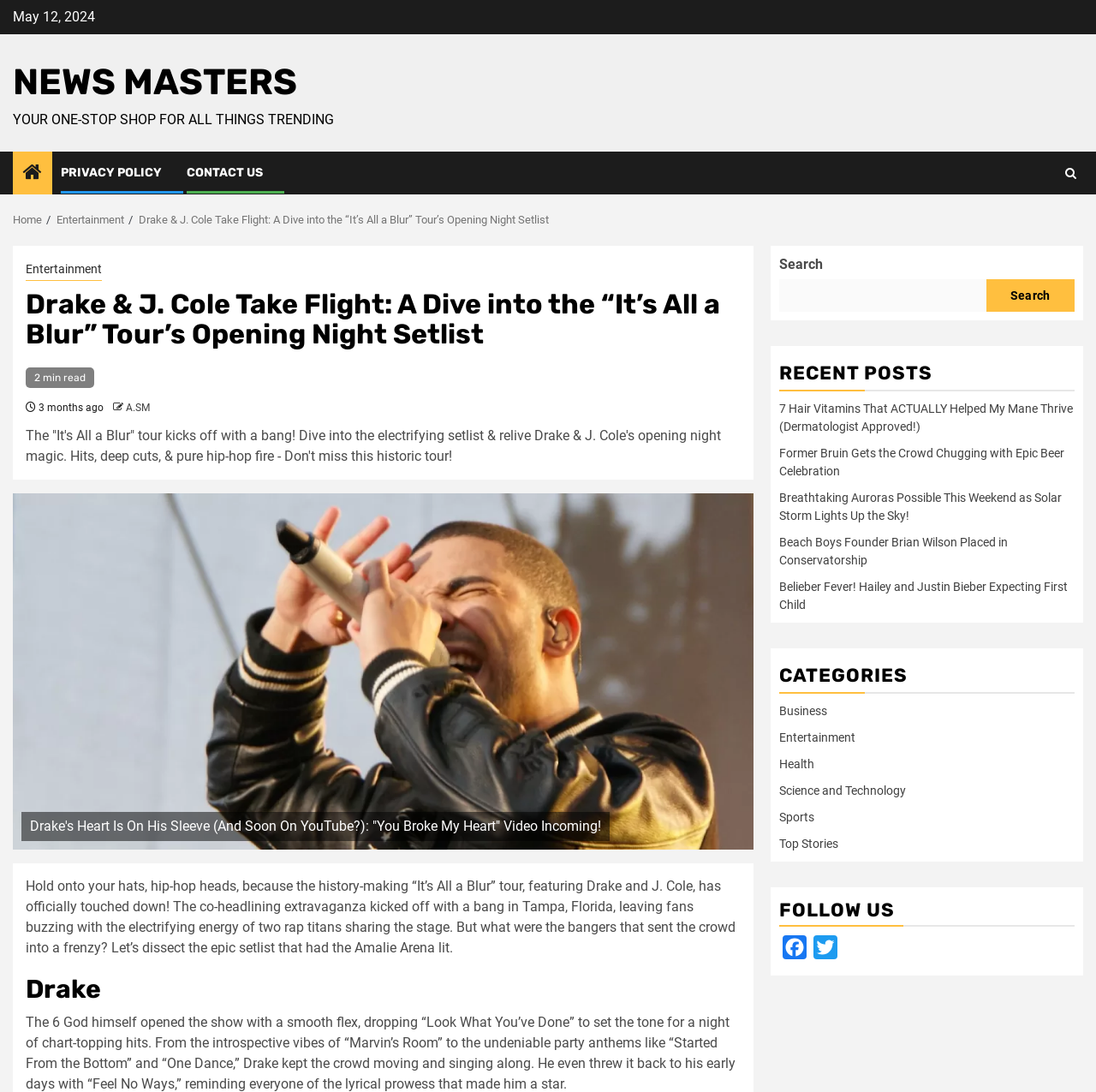Pinpoint the bounding box coordinates of the area that should be clicked to complete the following instruction: "Go to the Entertainment category". The coordinates must be given as four float numbers between 0 and 1, i.e., [left, top, right, bottom].

[0.711, 0.669, 0.78, 0.681]